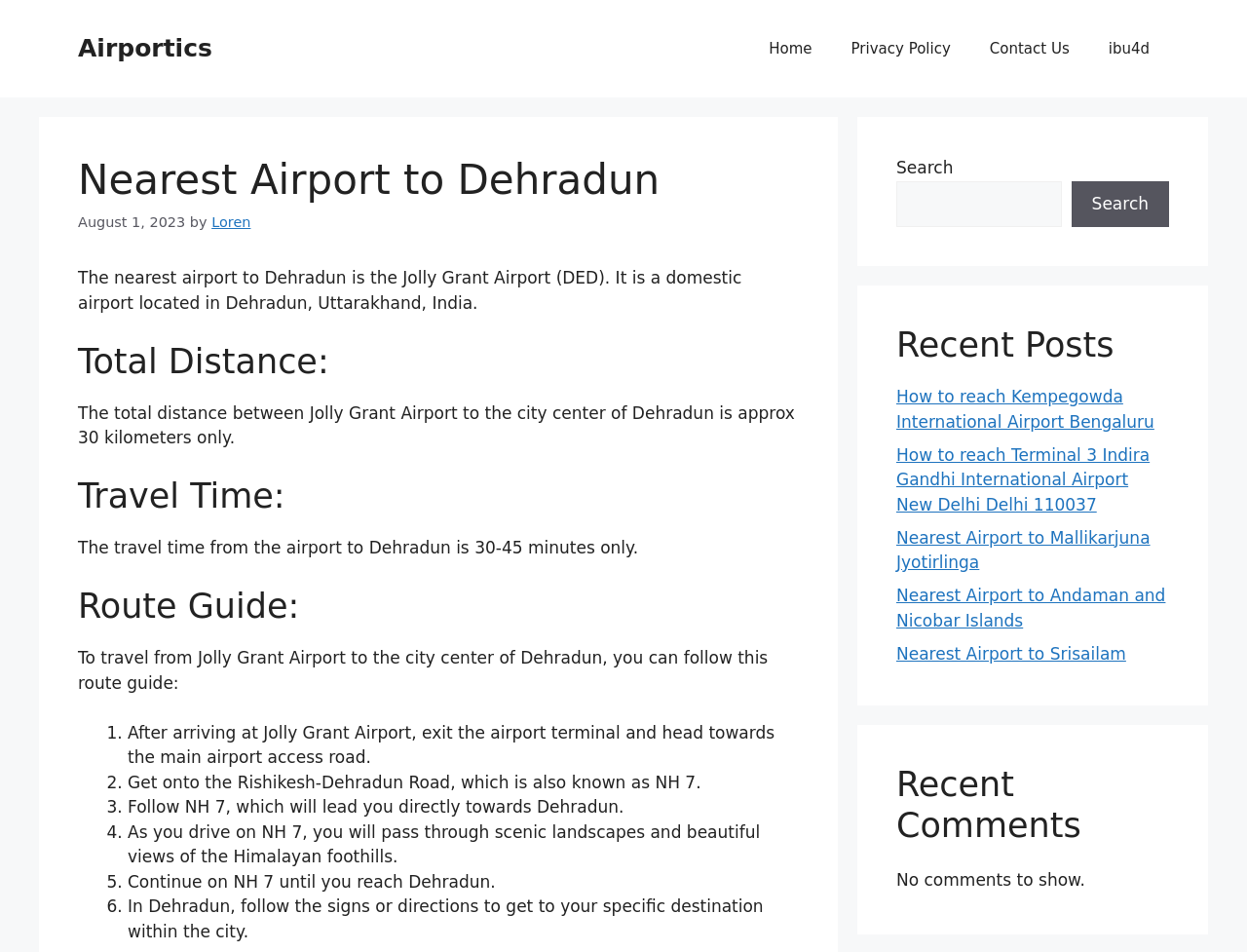Identify and provide the main heading of the webpage.

Nearest Airport to Dehradun